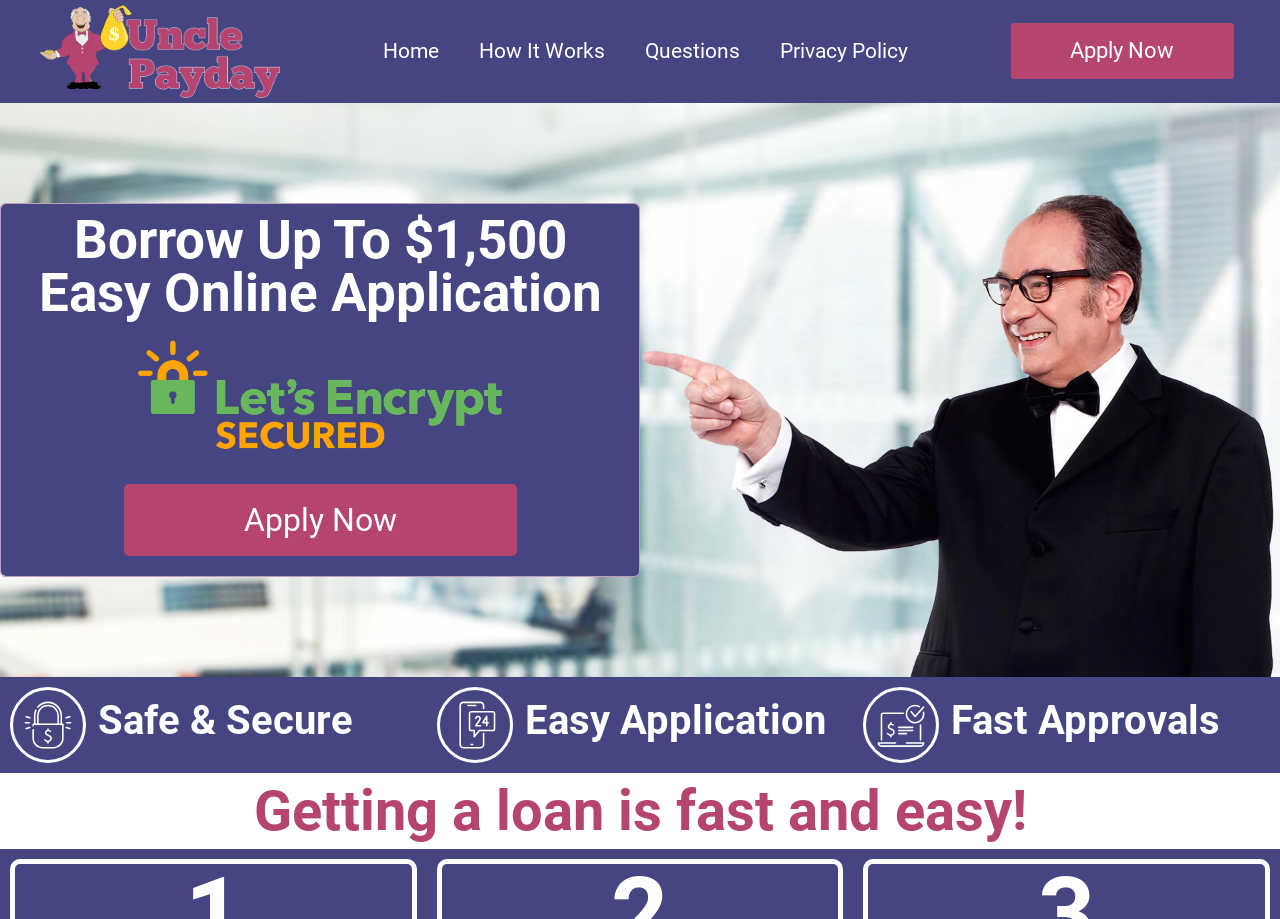Based on the element description Apply Now, identify the bounding box of the UI element in the given webpage screenshot. The coordinates should be in the format (top-left x, top-left y, bottom-right x, bottom-right y) and must be between 0 and 1.

[0.79, 0.025, 0.964, 0.086]